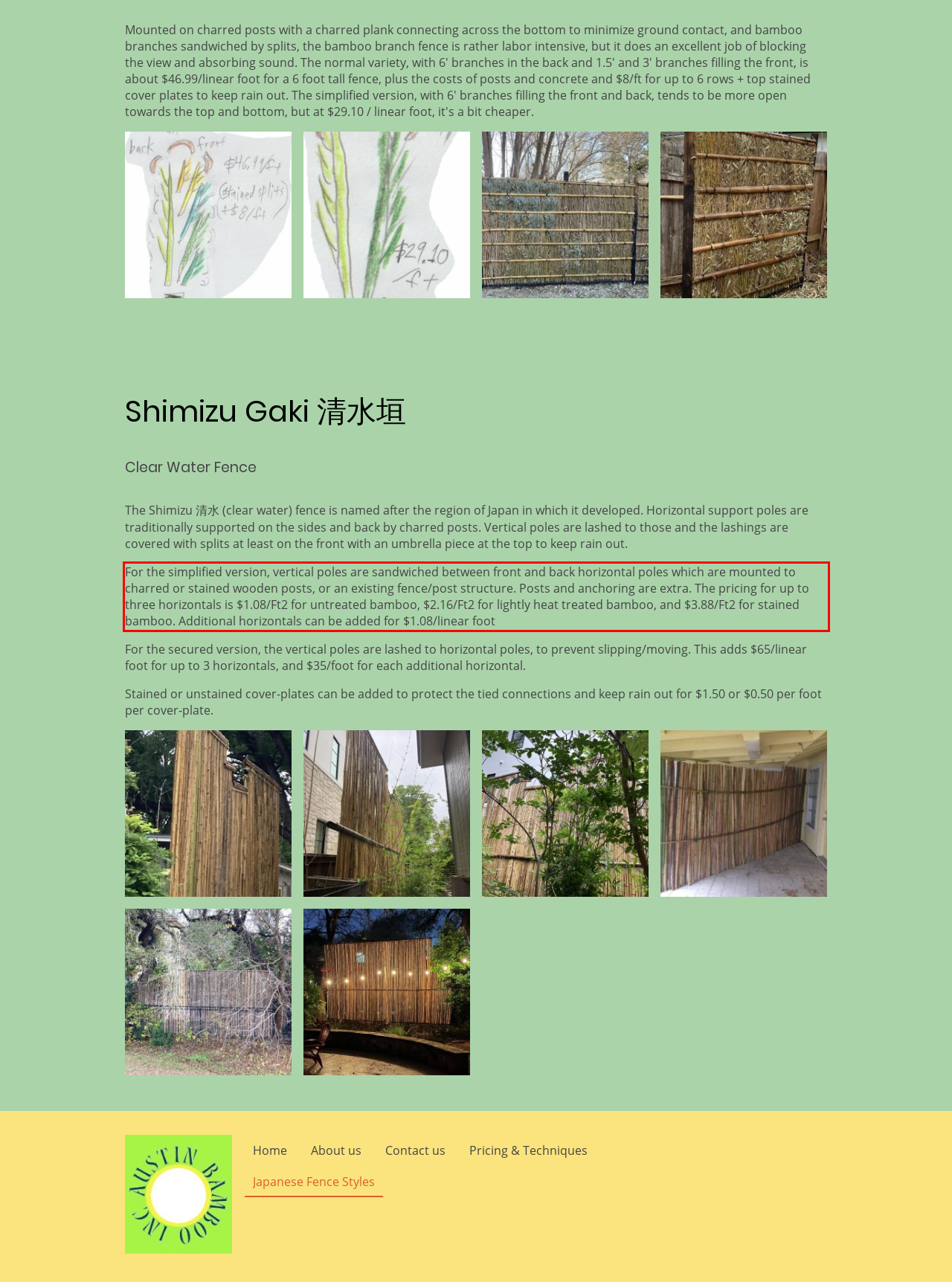Identify the text inside the red bounding box in the provided webpage screenshot and transcribe it.

For the simplified version, vertical poles are sandwiched between front and back horizontal poles which are mounted to charred or stained wooden posts, or an existing fence/post structure. Posts and anchoring are extra. The pricing for up to three horizontals is $1.08/Ft2 for untreated bamboo, $2.16/Ft2 for lightly heat treated bamboo, and $3.88/Ft2 for stained bamboo. Additional horizontals can be added for $1.08/linear foot